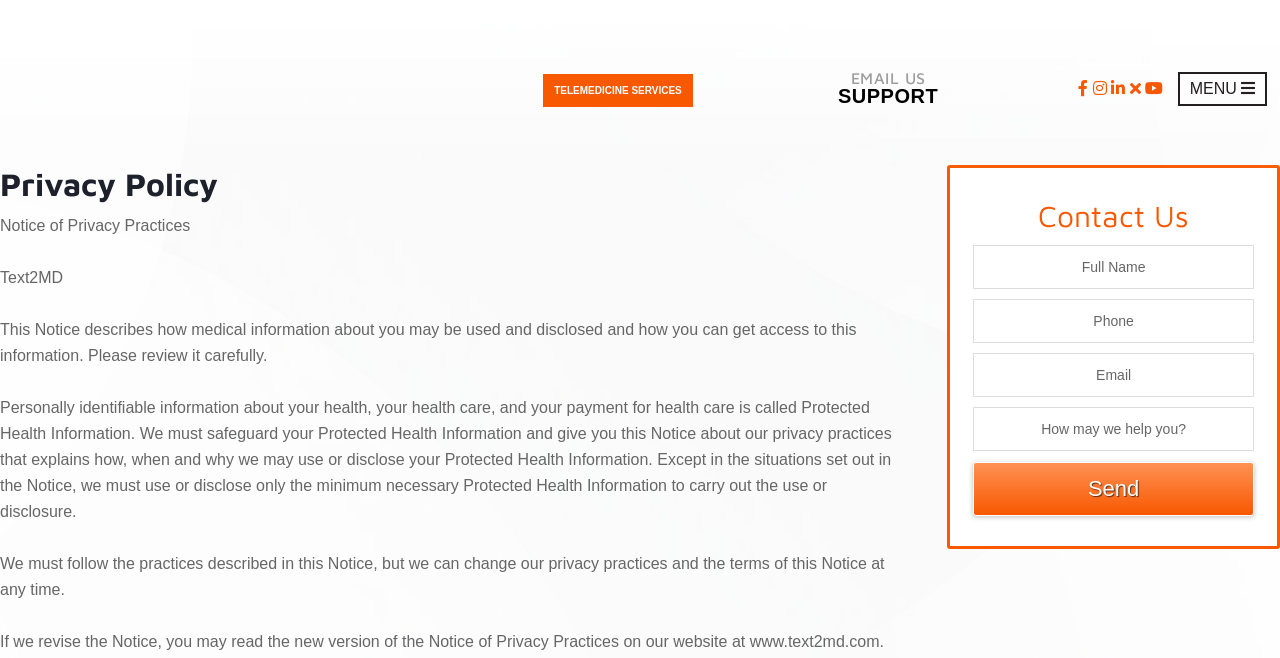Using the image as a reference, answer the following question in as much detail as possible:
What is the text of the first link on the webpage?

The first link on the webpage is located at the top left corner with a bounding box coordinate of [0.01, 0.222, 0.205, 0.248]. The OCR text of this link is 'text2md'.